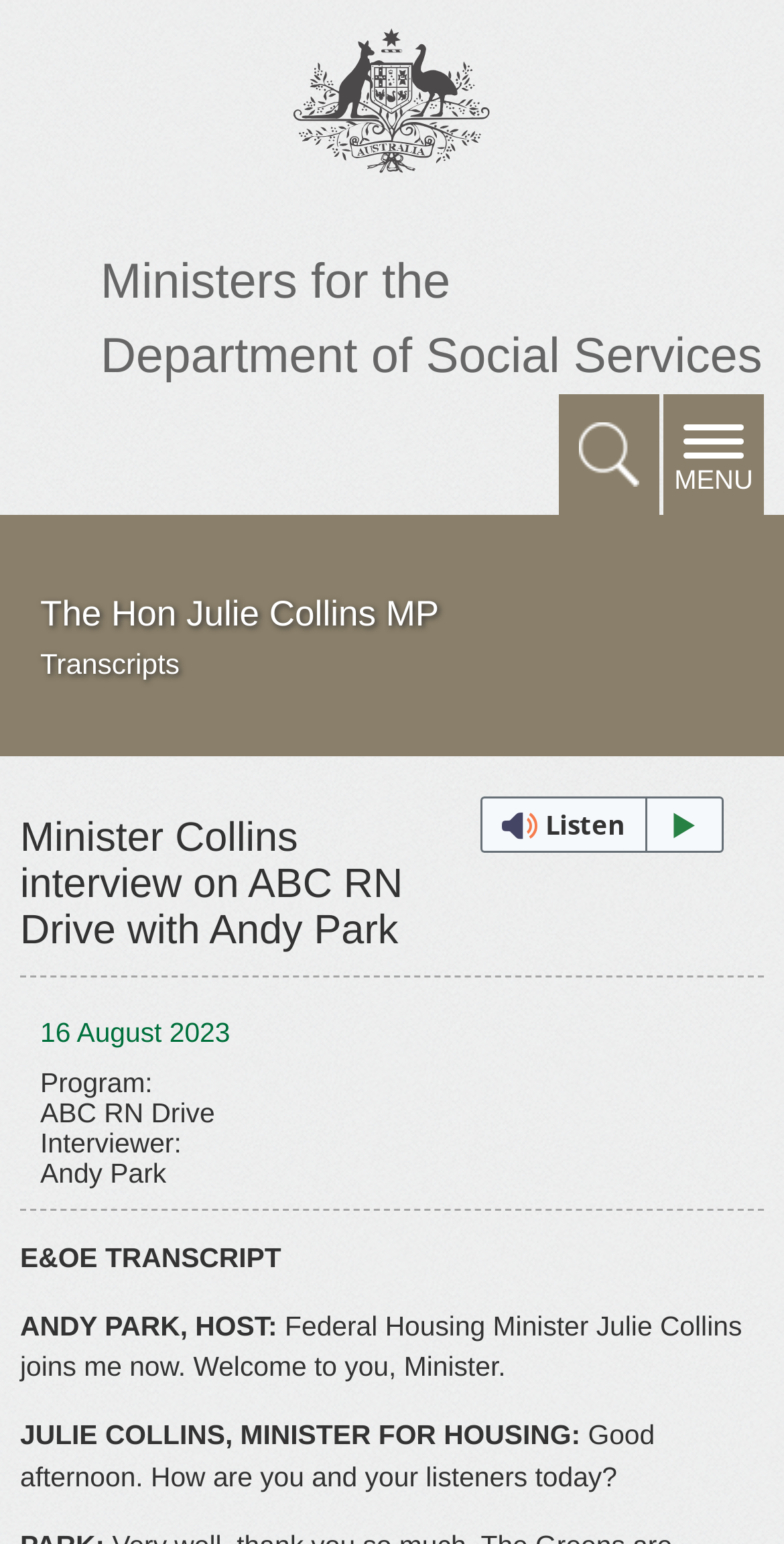What is the date of the interview?
Please provide a comprehensive answer based on the details in the screenshot.

The webpage contains a transcript of an interview, and the date of the interview is mentioned as '16 August 2023'.